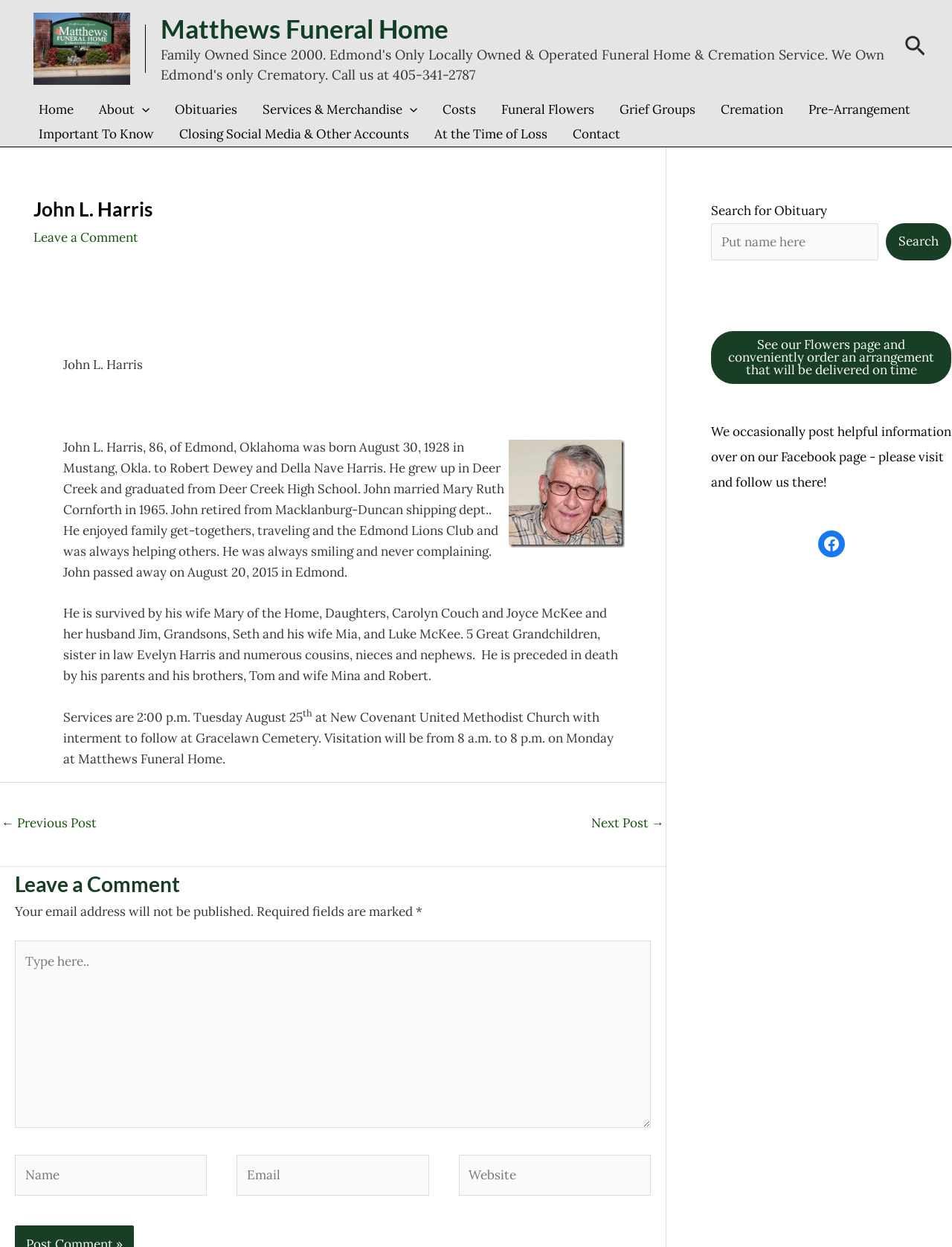What is the name of the church where the services will be held?
Please provide a single word or phrase as your answer based on the image.

New Covenant United Methodist Church